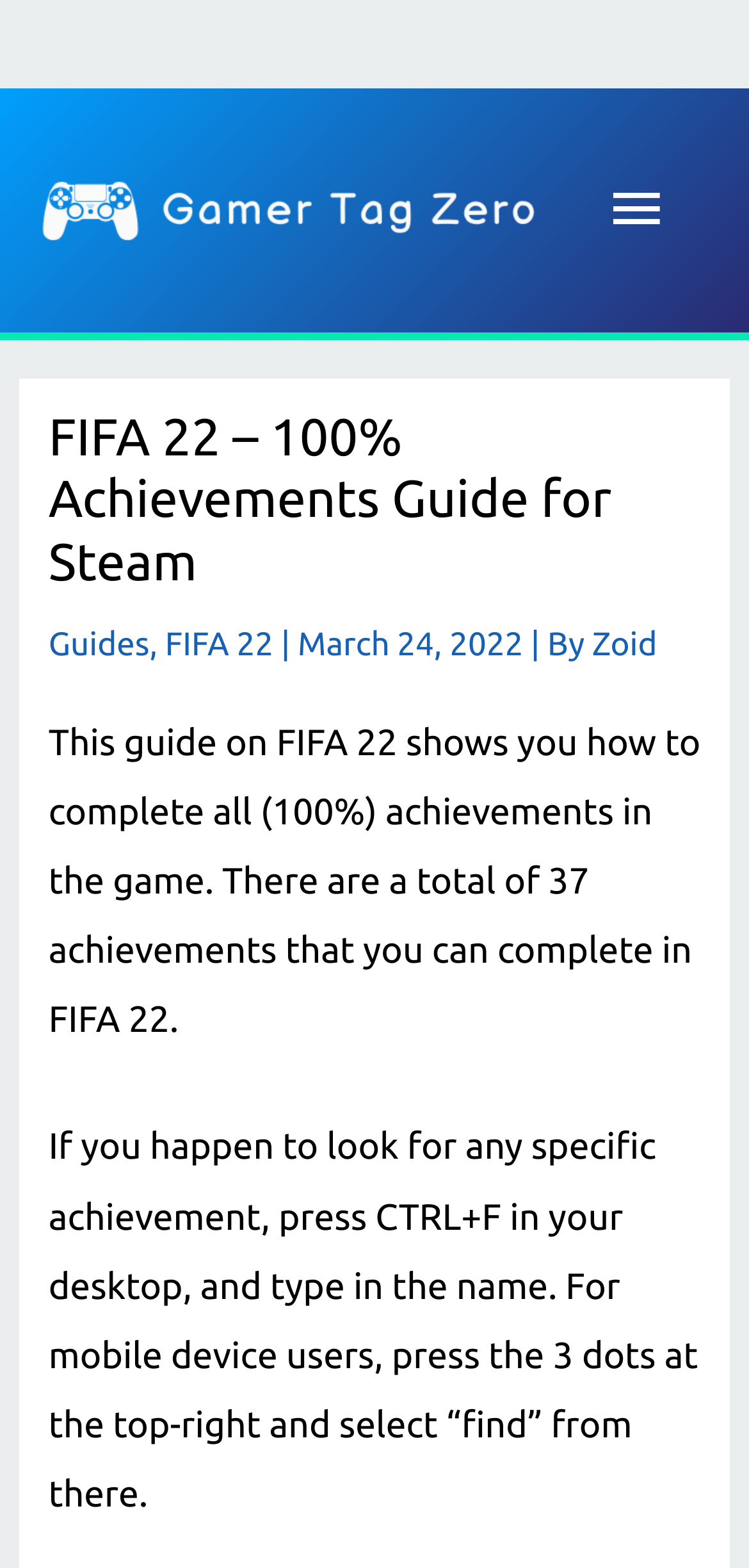Please determine and provide the text content of the webpage's heading.

FIFA 22 – 100% Achievements Guide for Steam